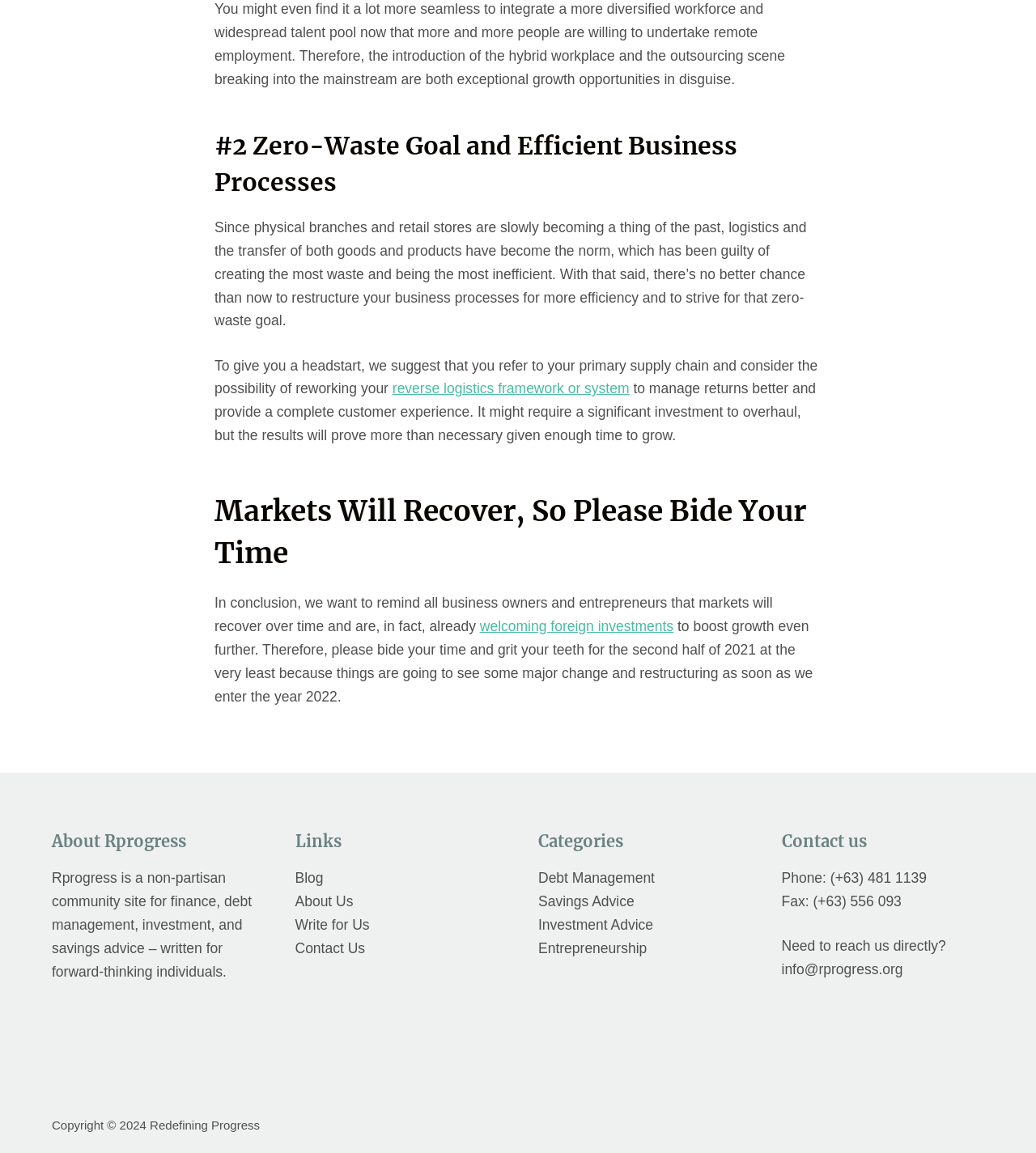Pinpoint the bounding box coordinates of the element you need to click to execute the following instruction: "Contact us via 'info@rprogress.org'". The bounding box should be represented by four float numbers between 0 and 1, in the format [left, top, right, bottom].

[0.754, 0.834, 0.872, 0.848]